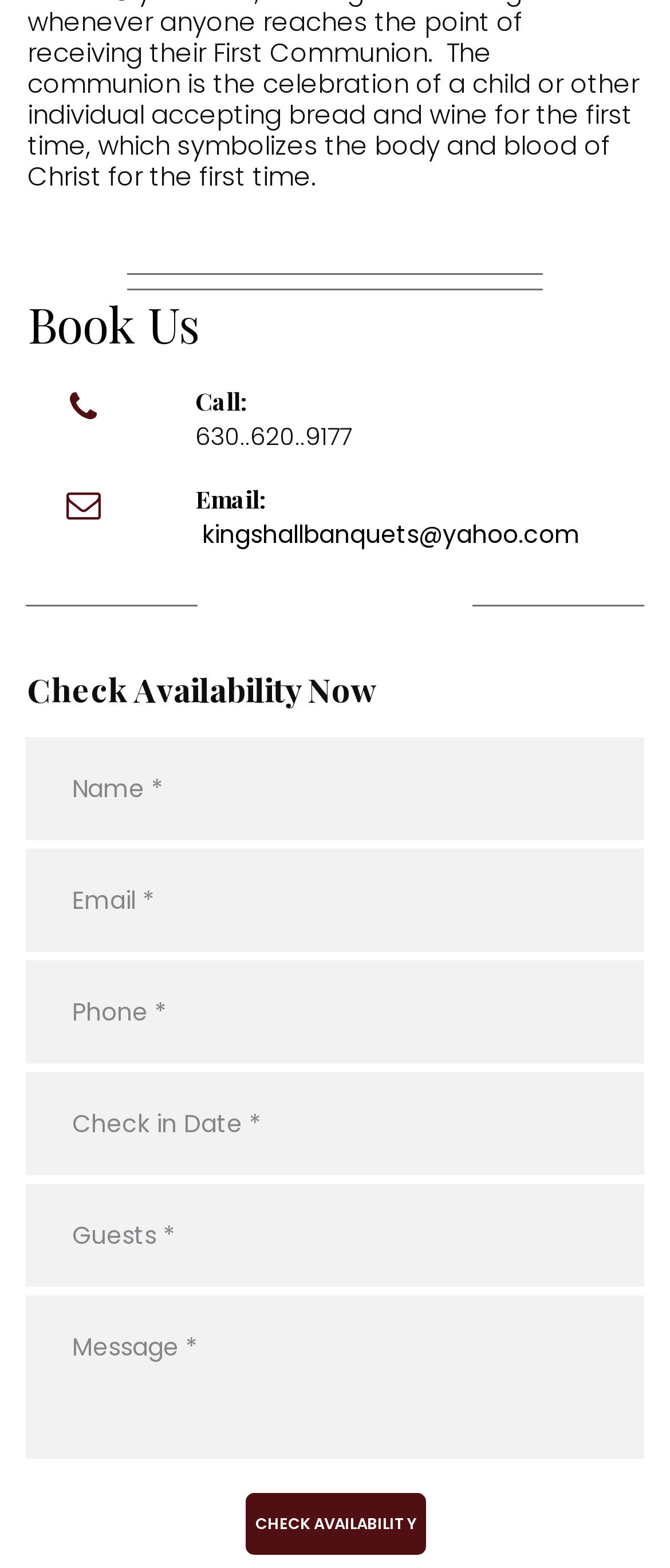Please locate the bounding box coordinates for the element that should be clicked to achieve the following instruction: "Send an email to kingshallbanquets@yahoo.com". Ensure the coordinates are given as four float numbers between 0 and 1, i.e., [left, top, right, bottom].

[0.291, 0.33, 0.865, 0.352]